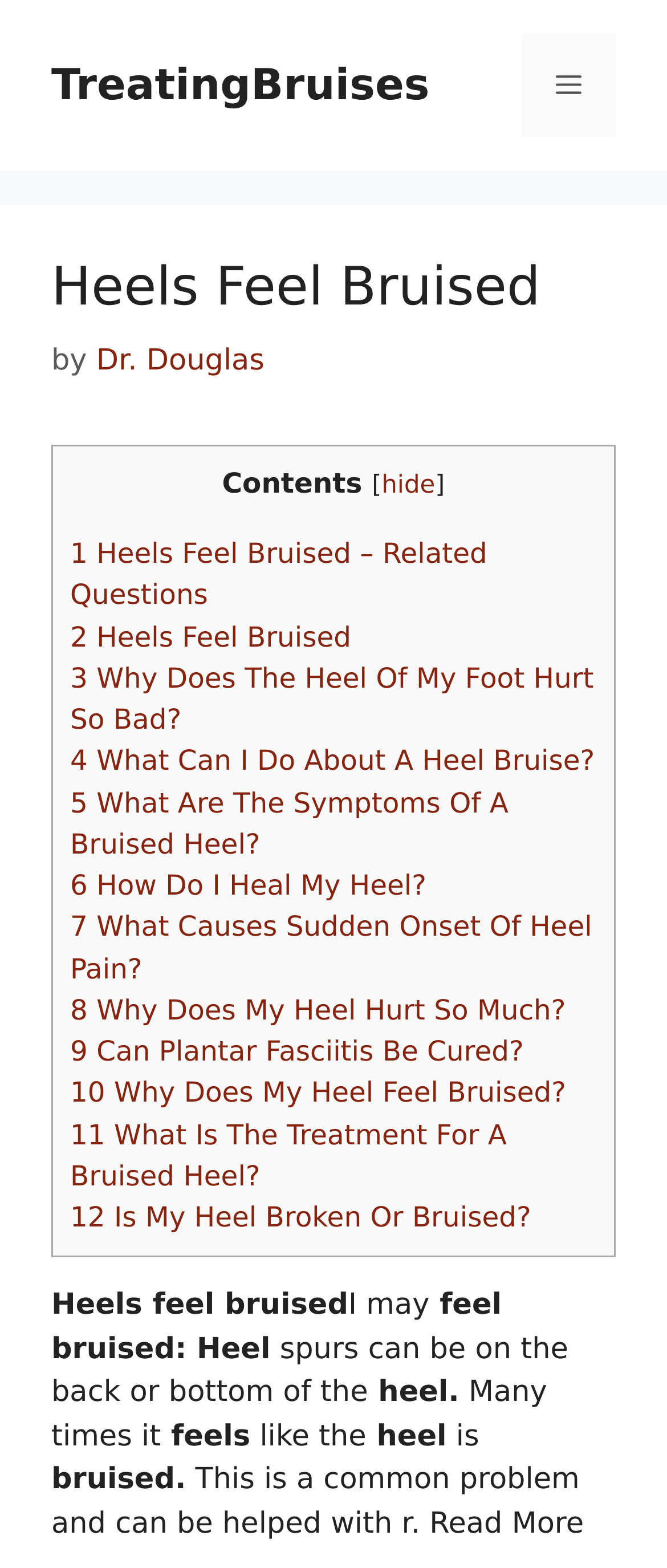Based on the element description 2 Heels Feel Bruised, identify the bounding box of the UI element in the given webpage screenshot. The coordinates should be in the format (top-left x, top-left y, bottom-right x, bottom-right y) and must be between 0 and 1.

[0.105, 0.396, 0.526, 0.416]